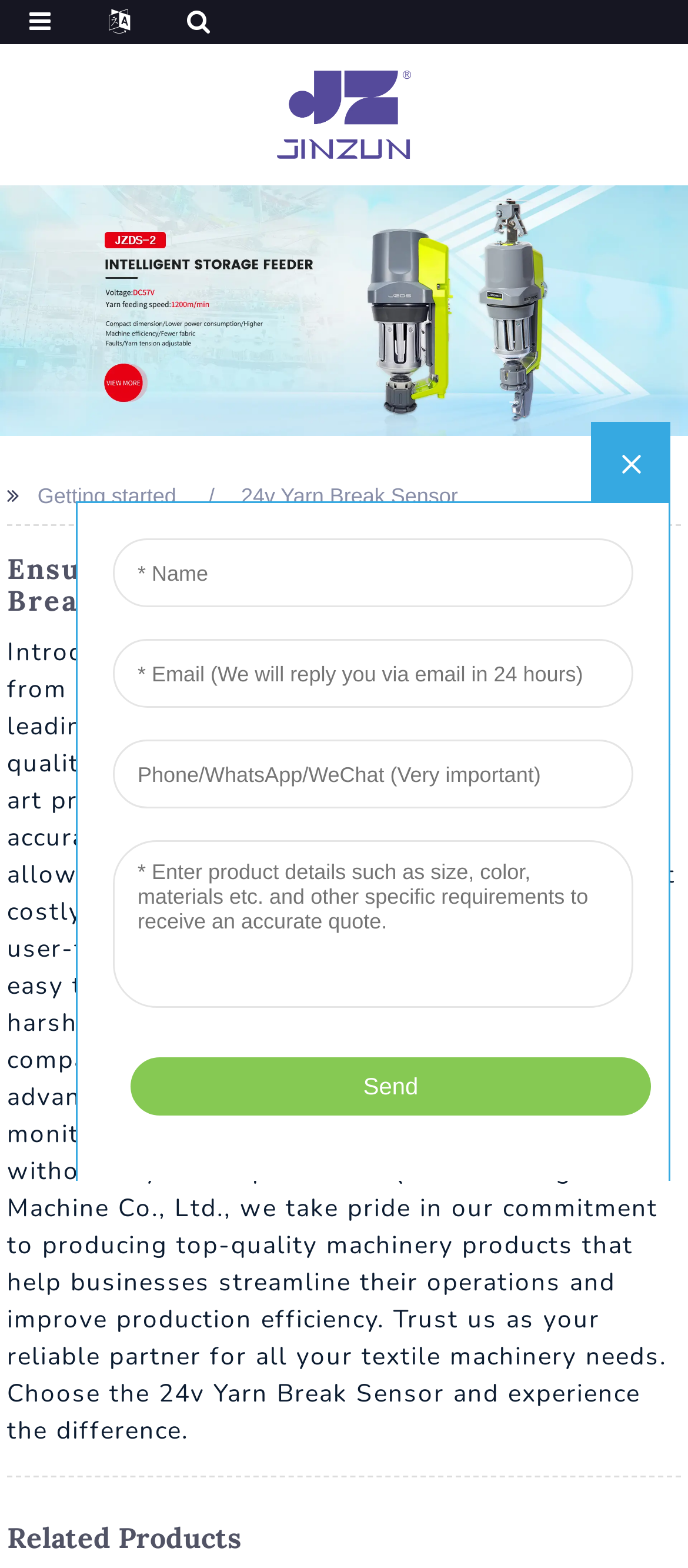Give a succinct answer to this question in a single word or phrase: 
What is the benefit of using the 24v Yarn Break Sensor?

Prevent costly downtime